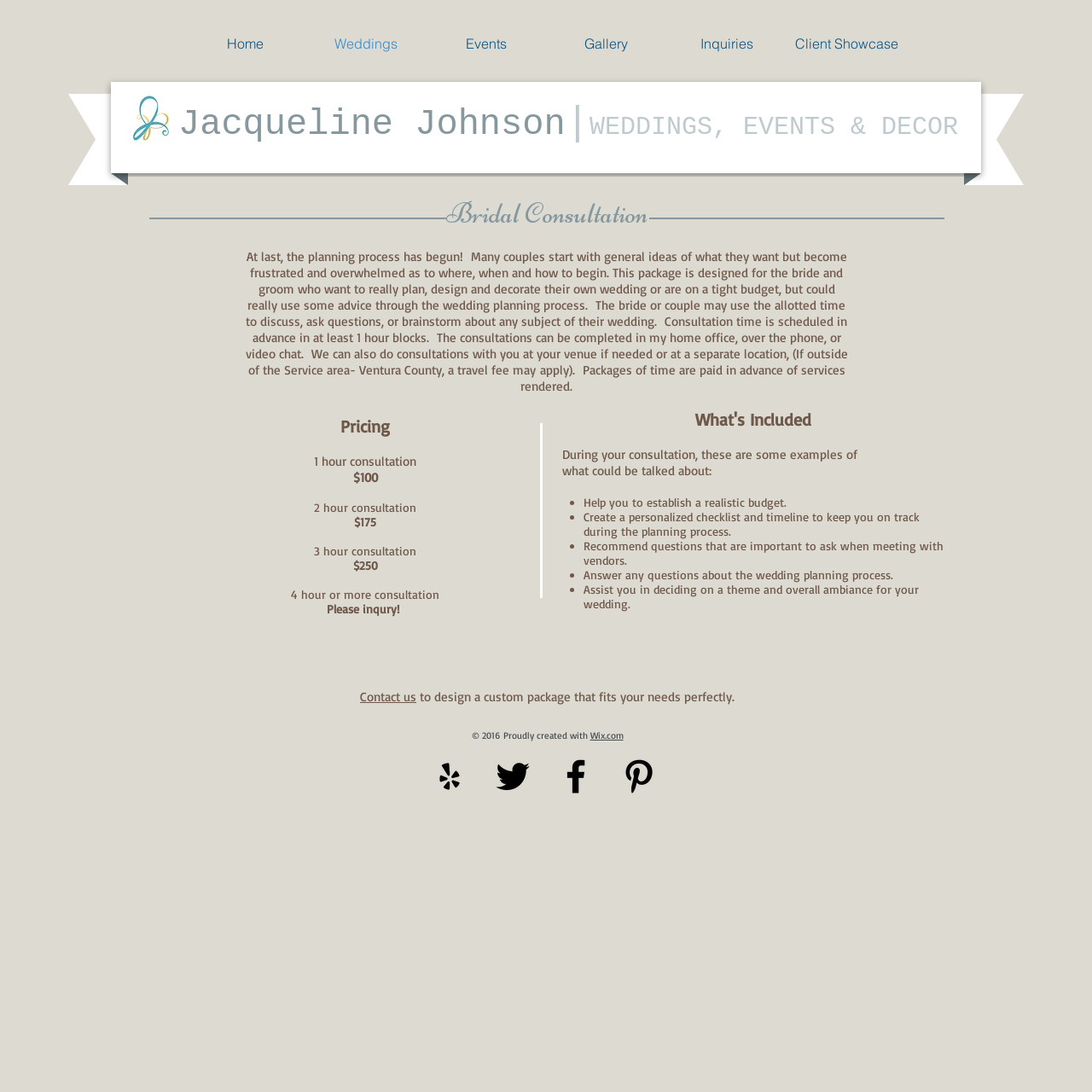How can a custom package be designed?
Using the information from the image, provide a comprehensive answer to the question.

The webpage suggests that a custom package can be designed by contacting us, as stated in the sentence 'Contact us to design a custom package that fits your needs perfectly.'